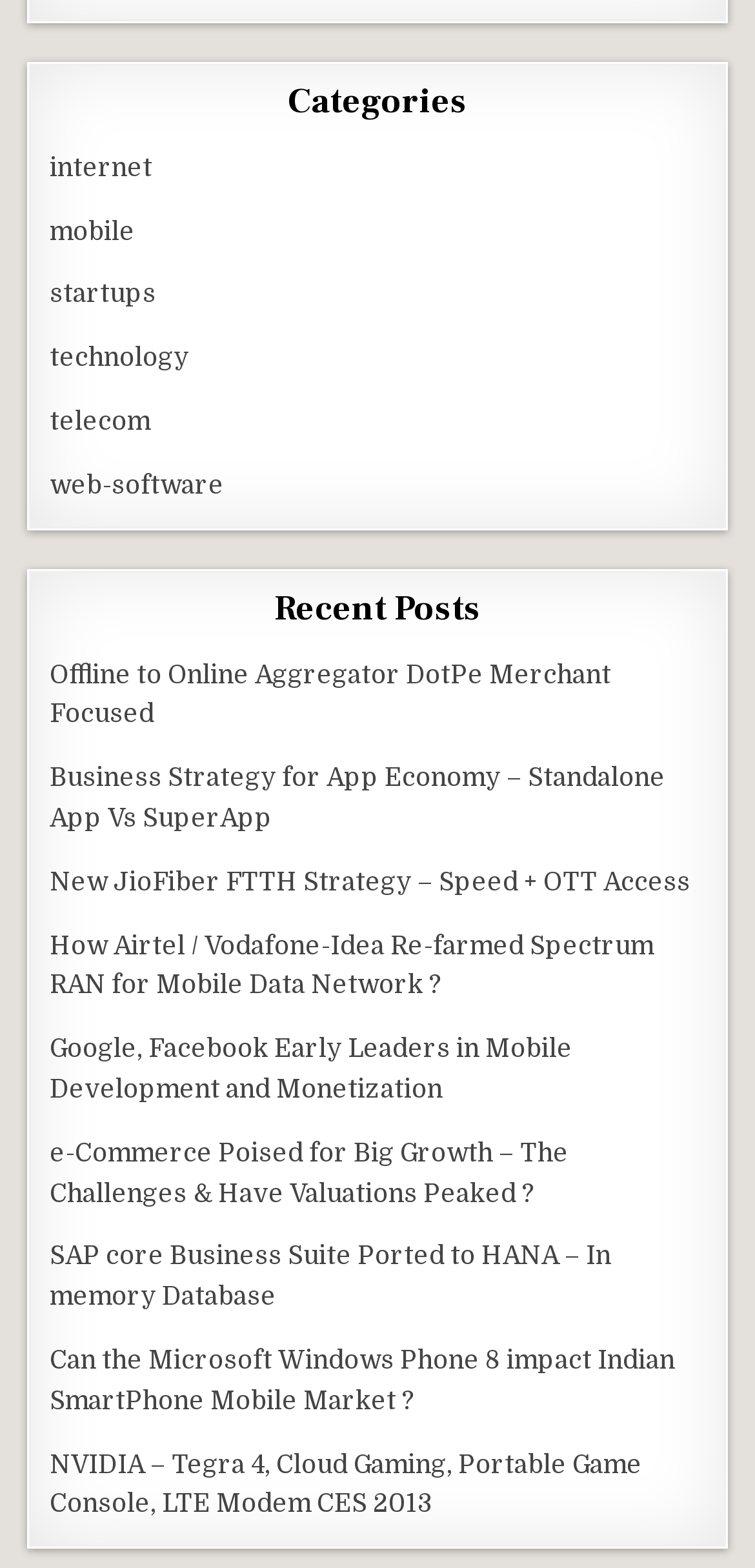Locate the bounding box coordinates of the element that should be clicked to fulfill the instruction: "Read the 'Business Strategy for App Economy – Standalone App Vs SuperApp' article".

[0.066, 0.487, 0.881, 0.531]